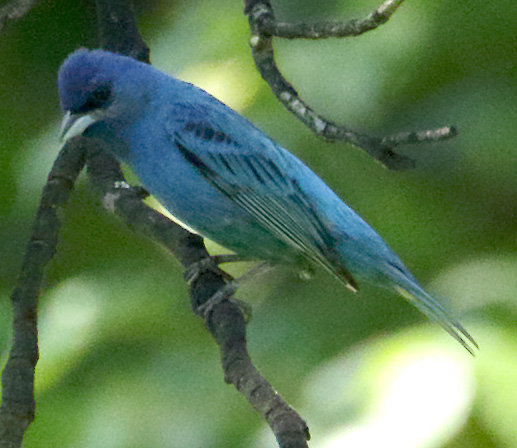Where is the Indigo Bunting often found?
Please provide a detailed and comprehensive answer to the question.

According to the caption, the Indigo Bunting is often found in open woodlands and shrubby areas, particularly during the spring and summer months when they are most active and breeding.